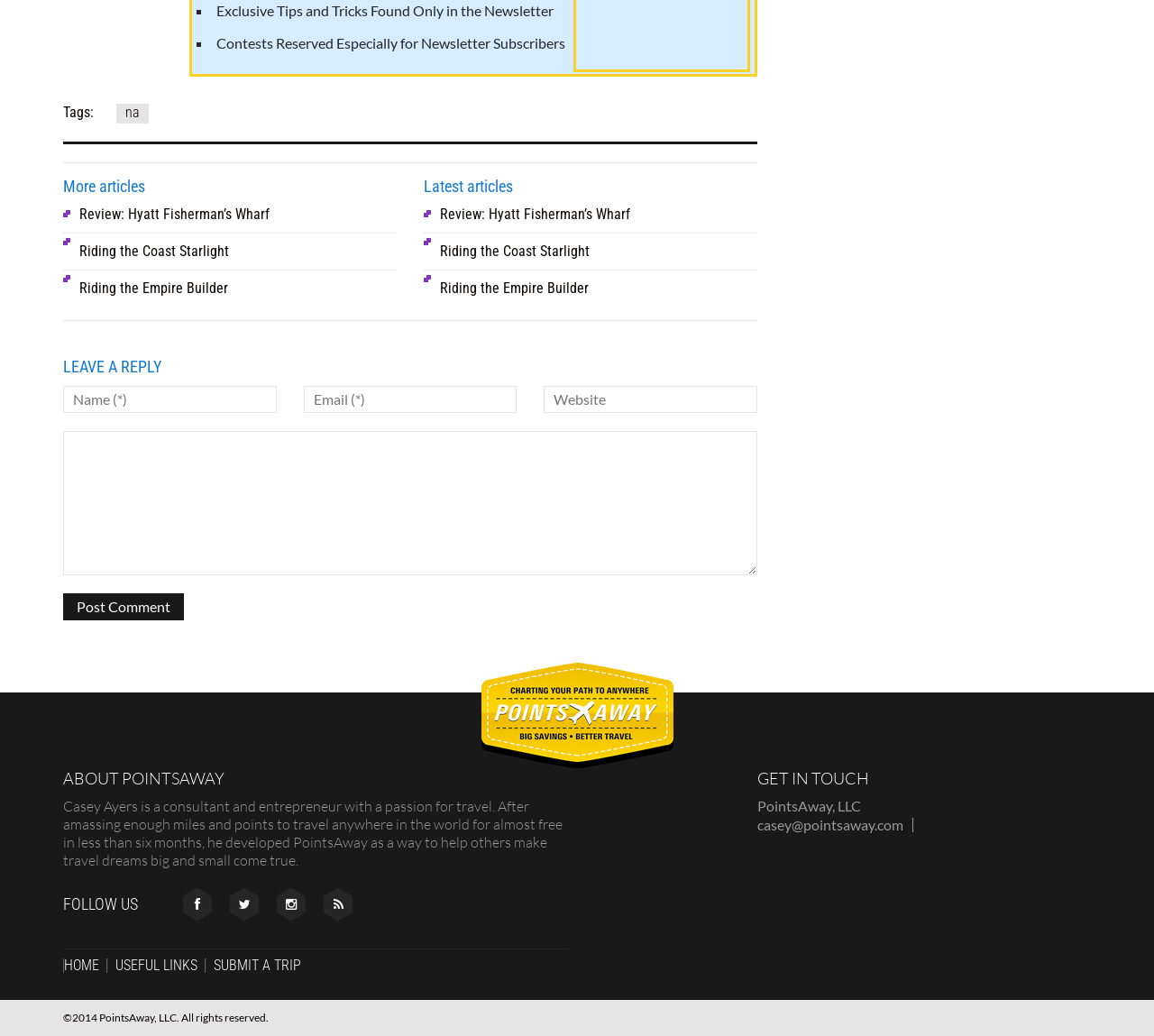What is the purpose of the newsletter? Look at the image and give a one-word or short phrase answer.

Exclusive tips and contests